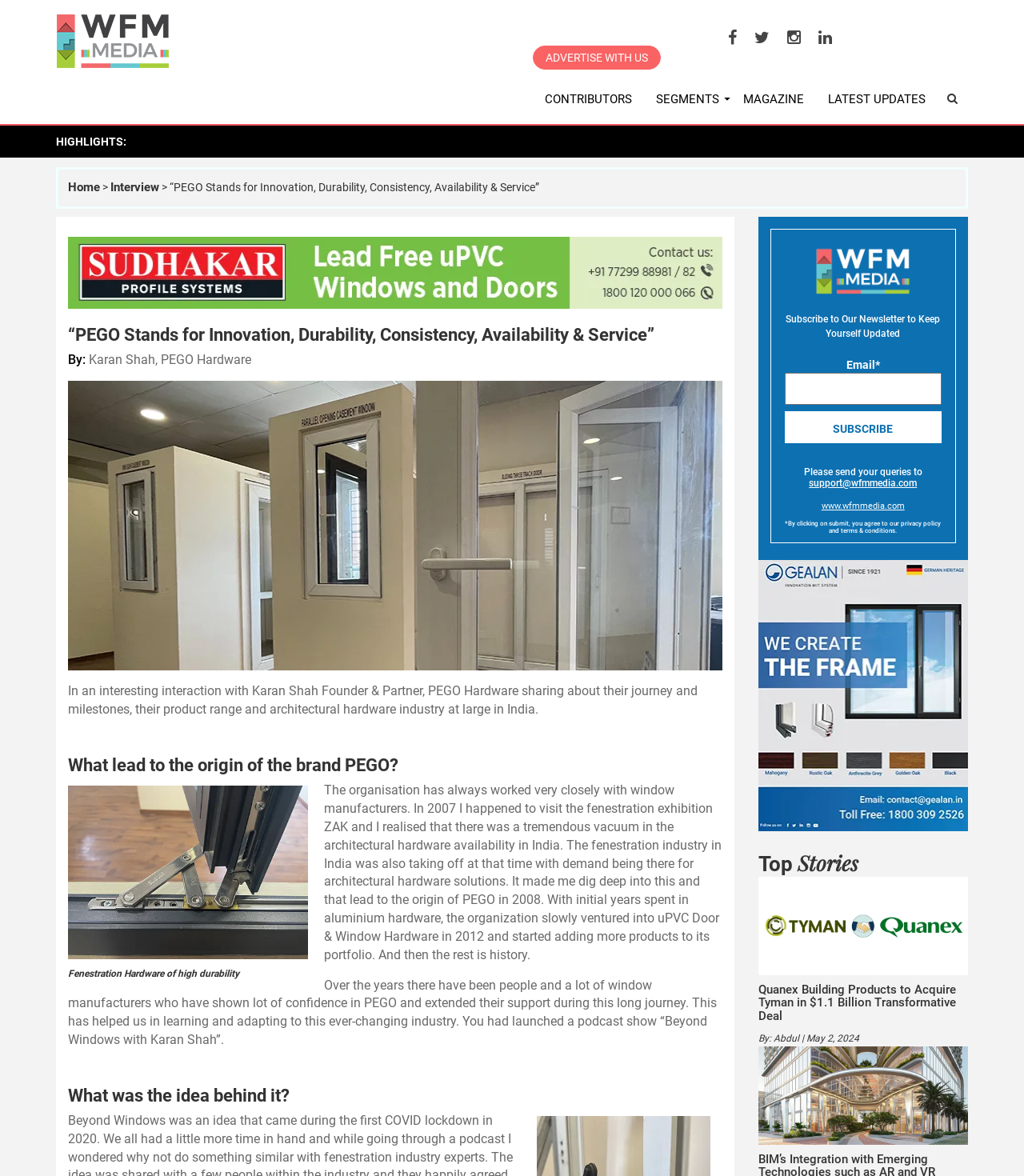Find the bounding box coordinates for the element that must be clicked to complete the instruction: "Click on the 'ADVERTISE WITH US' link". The coordinates should be four float numbers between 0 and 1, indicated as [left, top, right, bottom].

[0.52, 0.039, 0.645, 0.059]